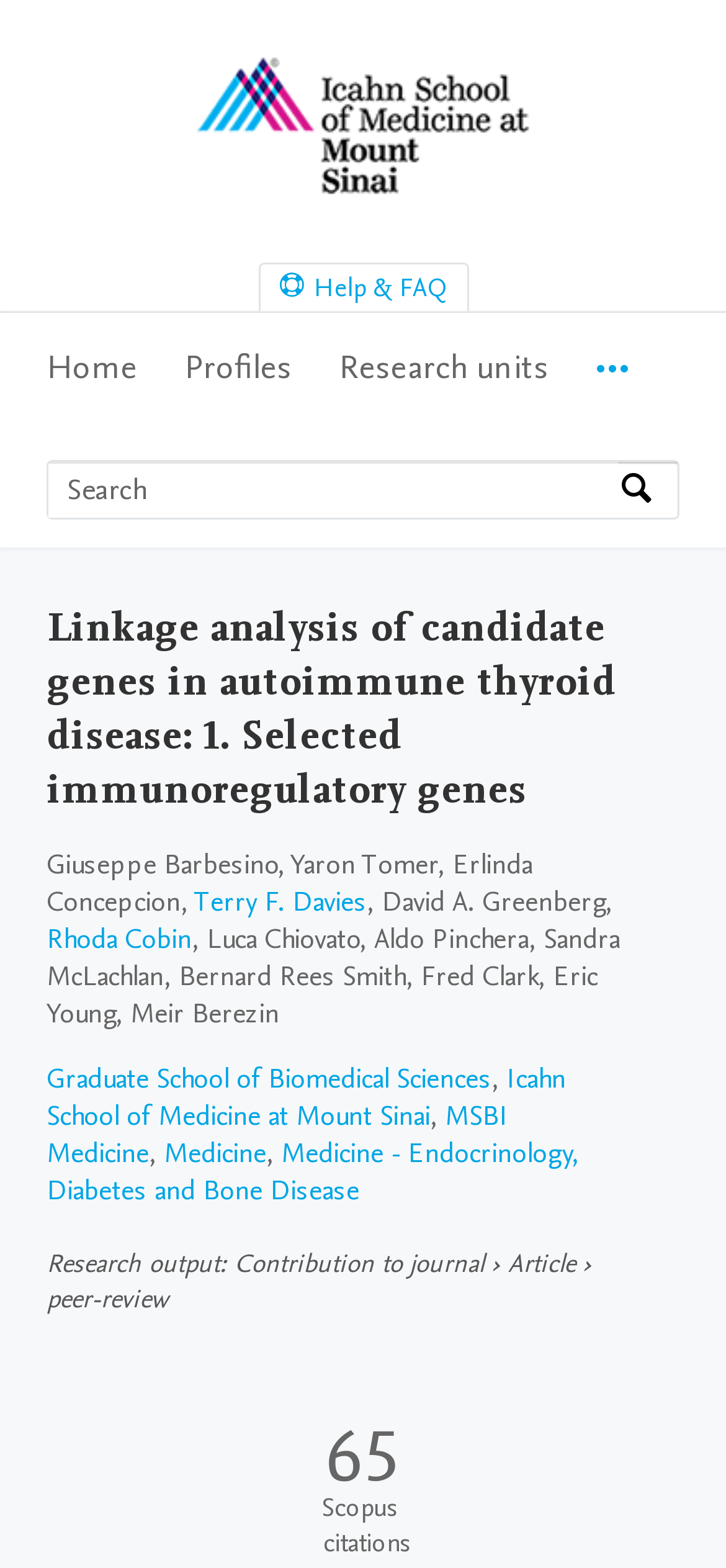Determine the bounding box coordinates for the region that must be clicked to execute the following instruction: "View research output".

[0.064, 0.795, 0.303, 0.818]